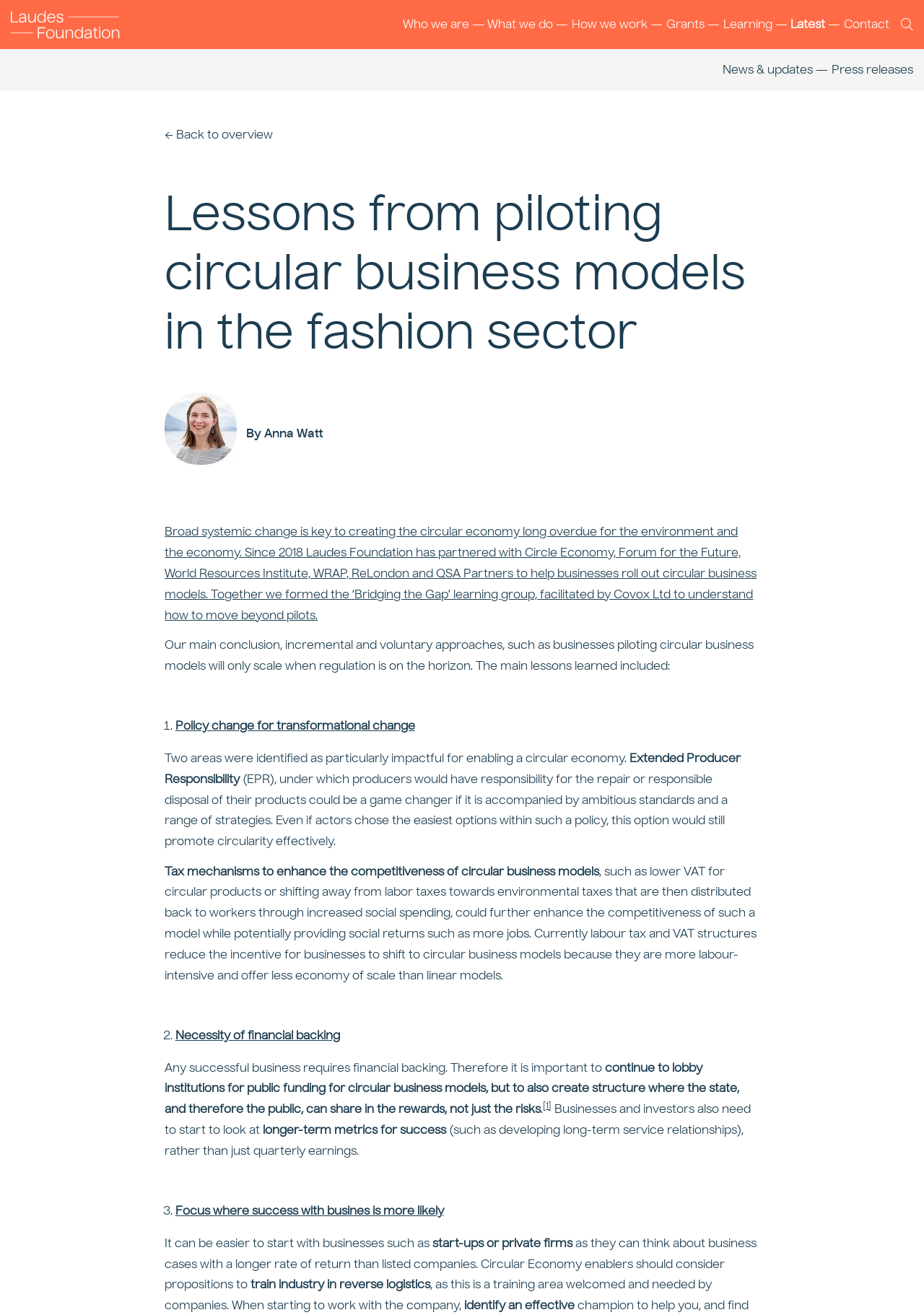Determine the bounding box coordinates for the region that must be clicked to execute the following instruction: "Read about who we are".

[0.436, 0.013, 0.507, 0.023]